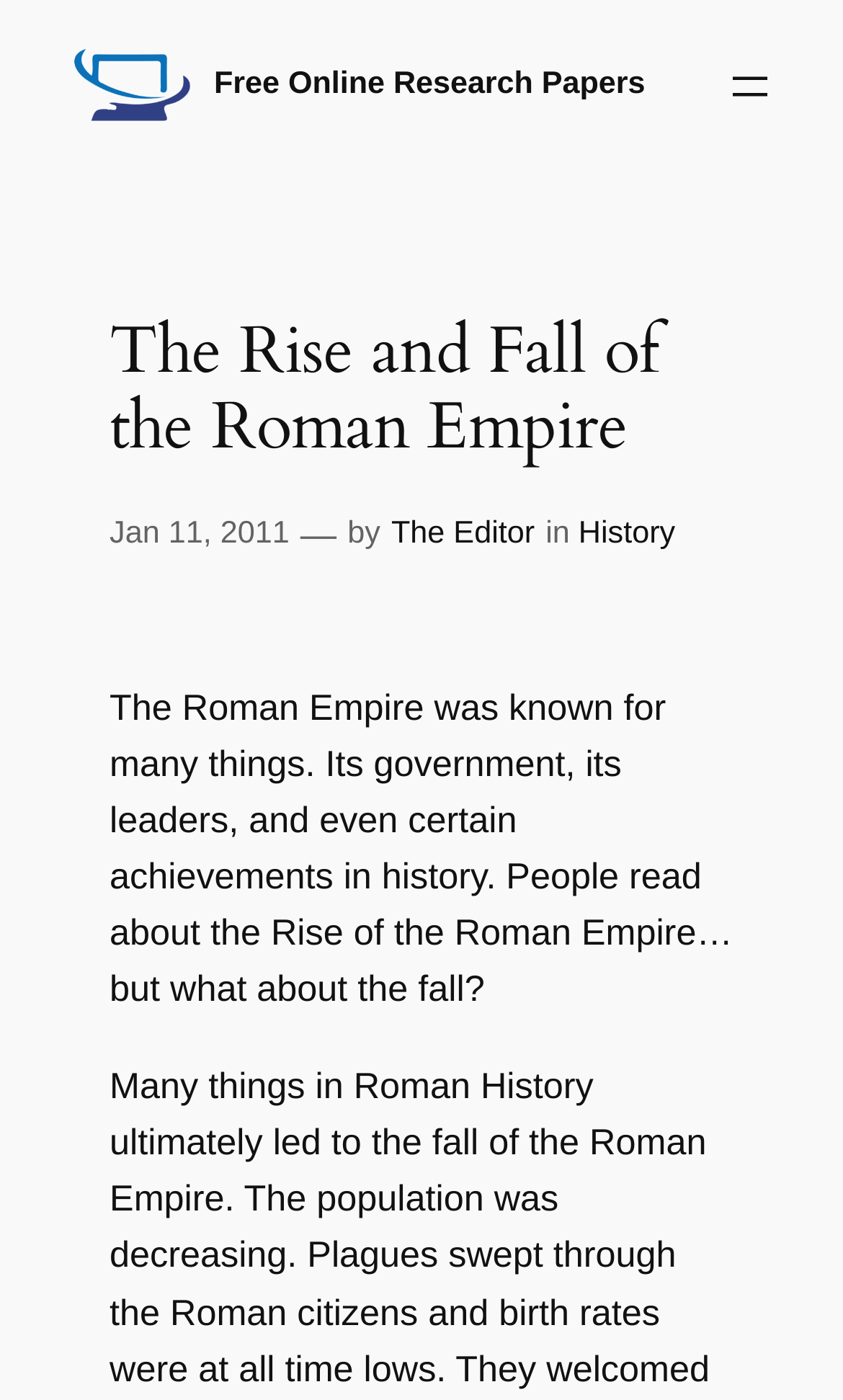Locate the heading on the webpage and return its text.

The Rise and Fall of the Roman Empire